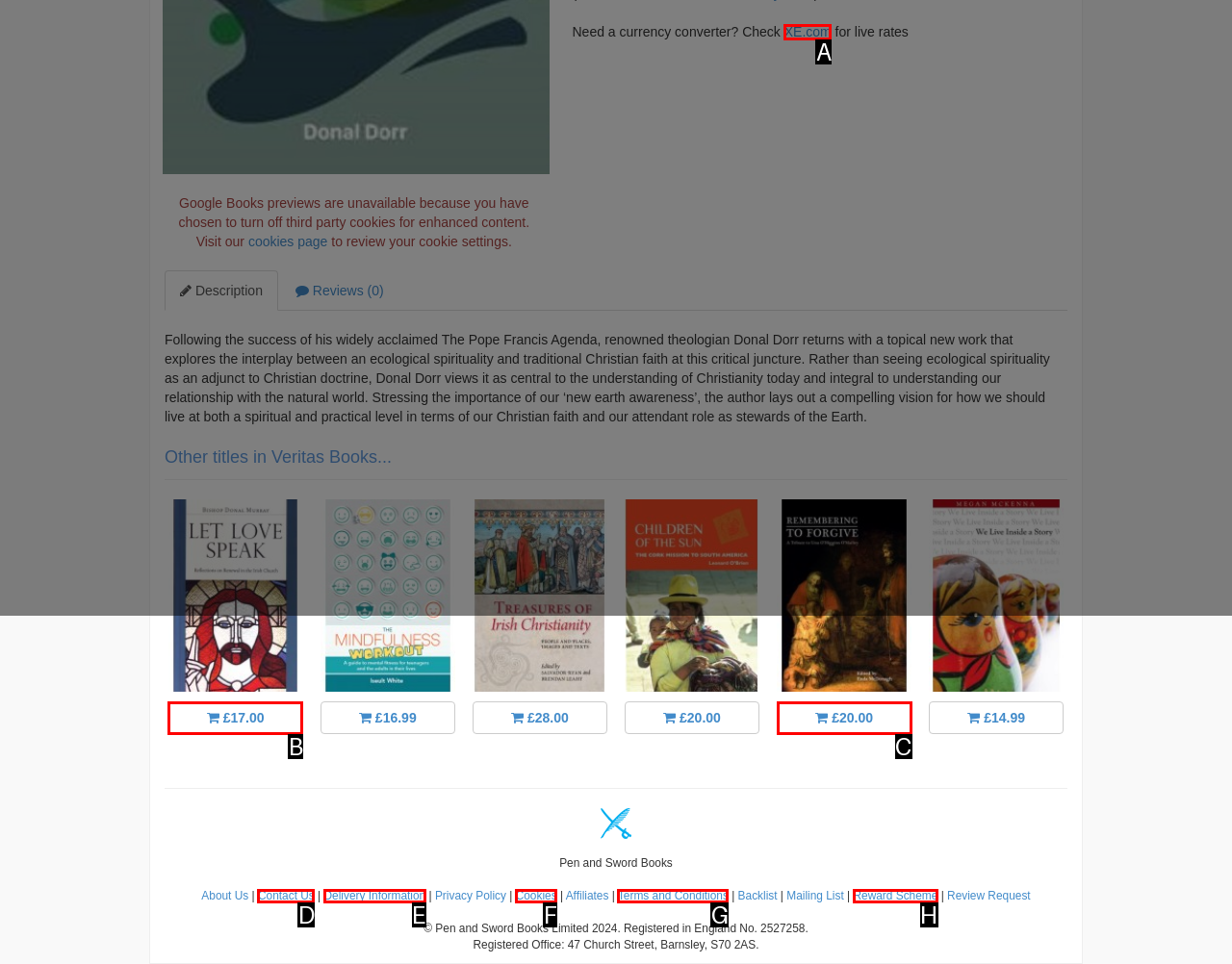Look at the description: Terms and Conditions
Determine the letter of the matching UI element from the given choices.

G